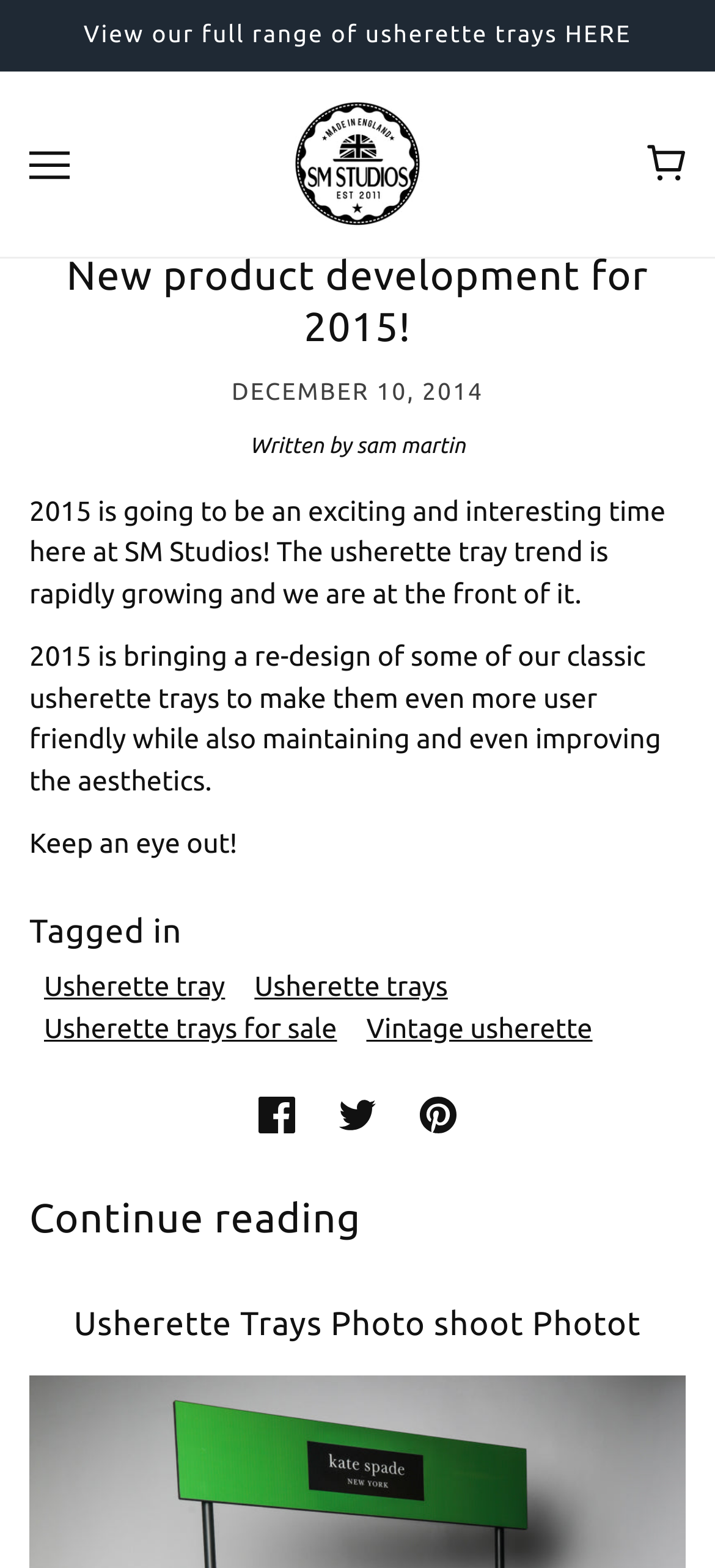By analyzing the image, answer the following question with a detailed response: What is the purpose of the redesign of usherette trays?

The purpose is mentioned in the StaticText '2015 is bringing a re-design of some of our classic usherette trays to make them even more user friendly while also maintaining and even improving the aesthetics.' with a bounding box coordinate of [0.041, 0.408, 0.925, 0.507].